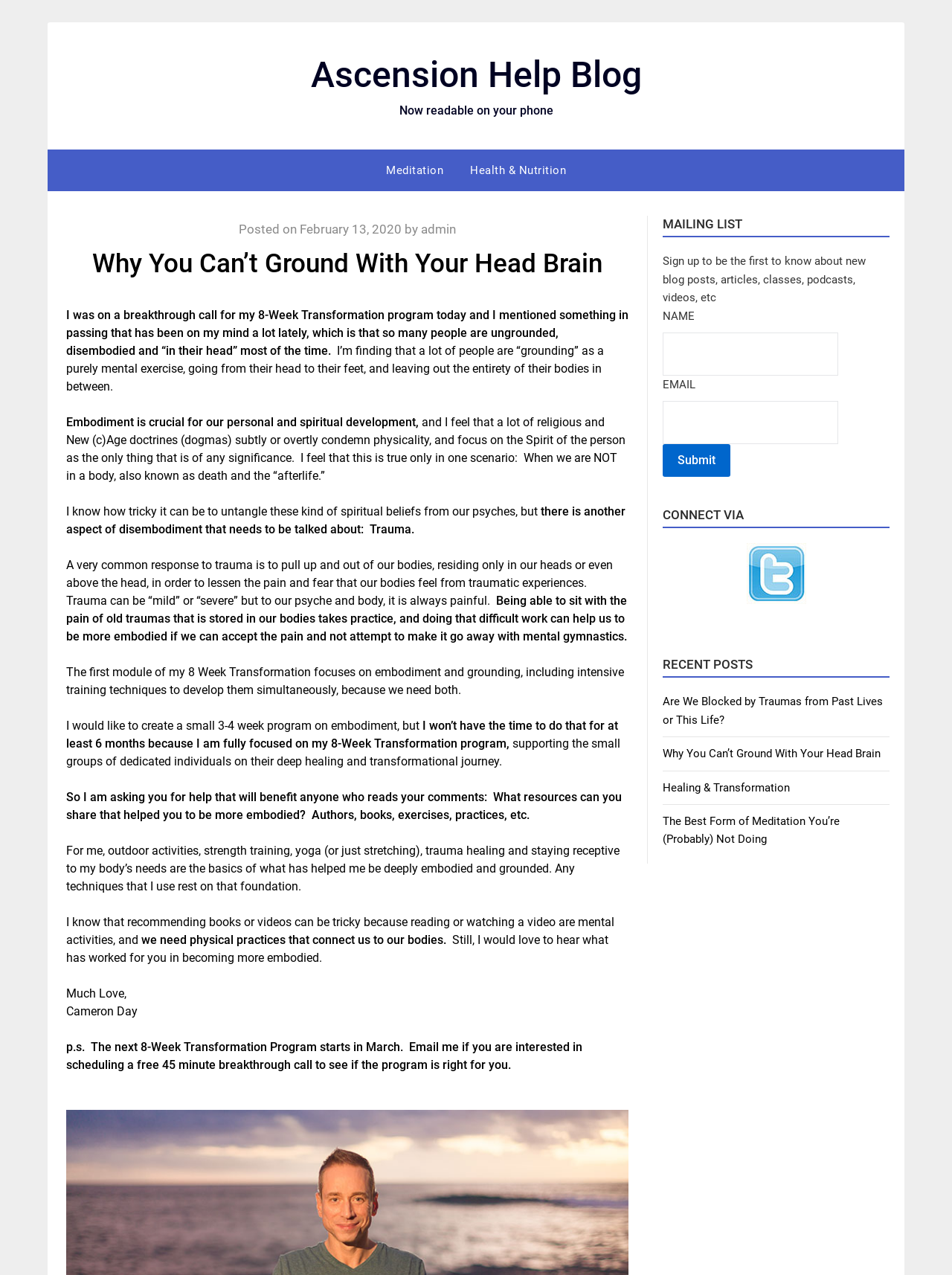Point out the bounding box coordinates of the section to click in order to follow this instruction: "Enter your email address in the 'EMAIL' input field".

[0.696, 0.315, 0.881, 0.349]